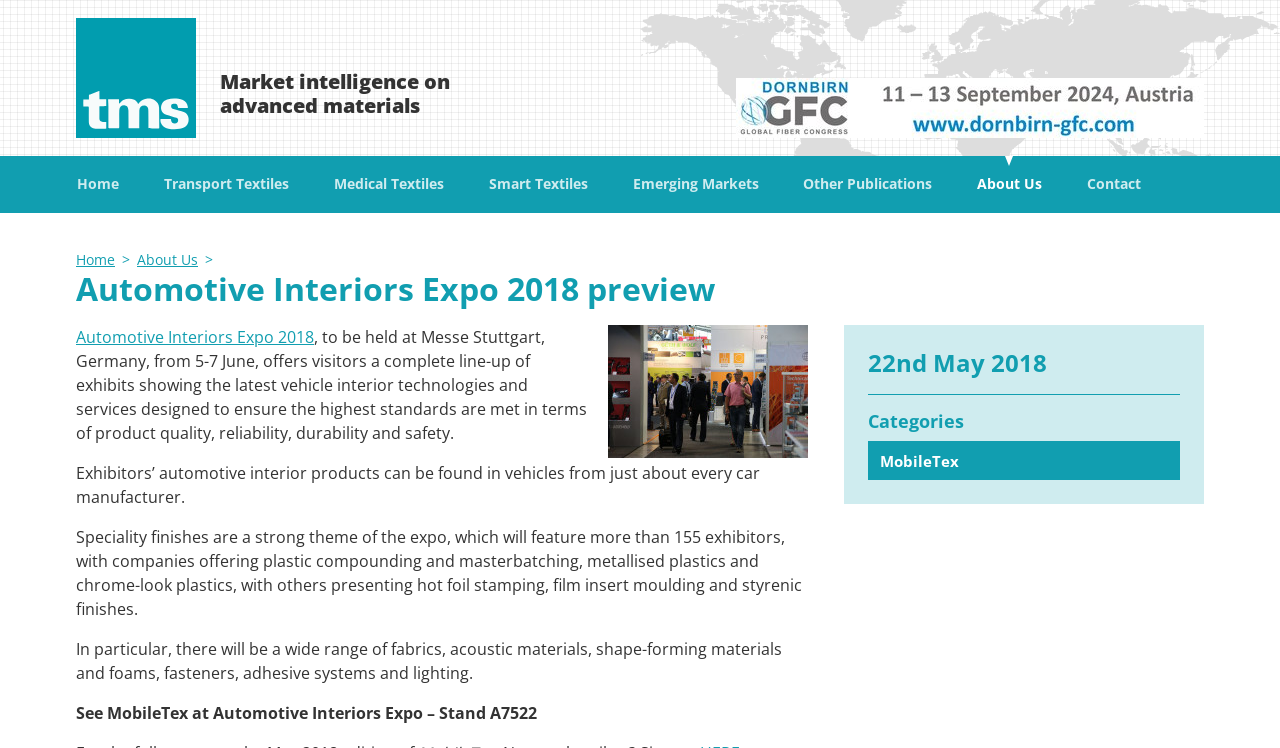Locate the bounding box coordinates for the element described below: "About Us". The coordinates must be four float values between 0 and 1, formatted as [left, top, right, bottom].

[0.746, 0.218, 0.832, 0.276]